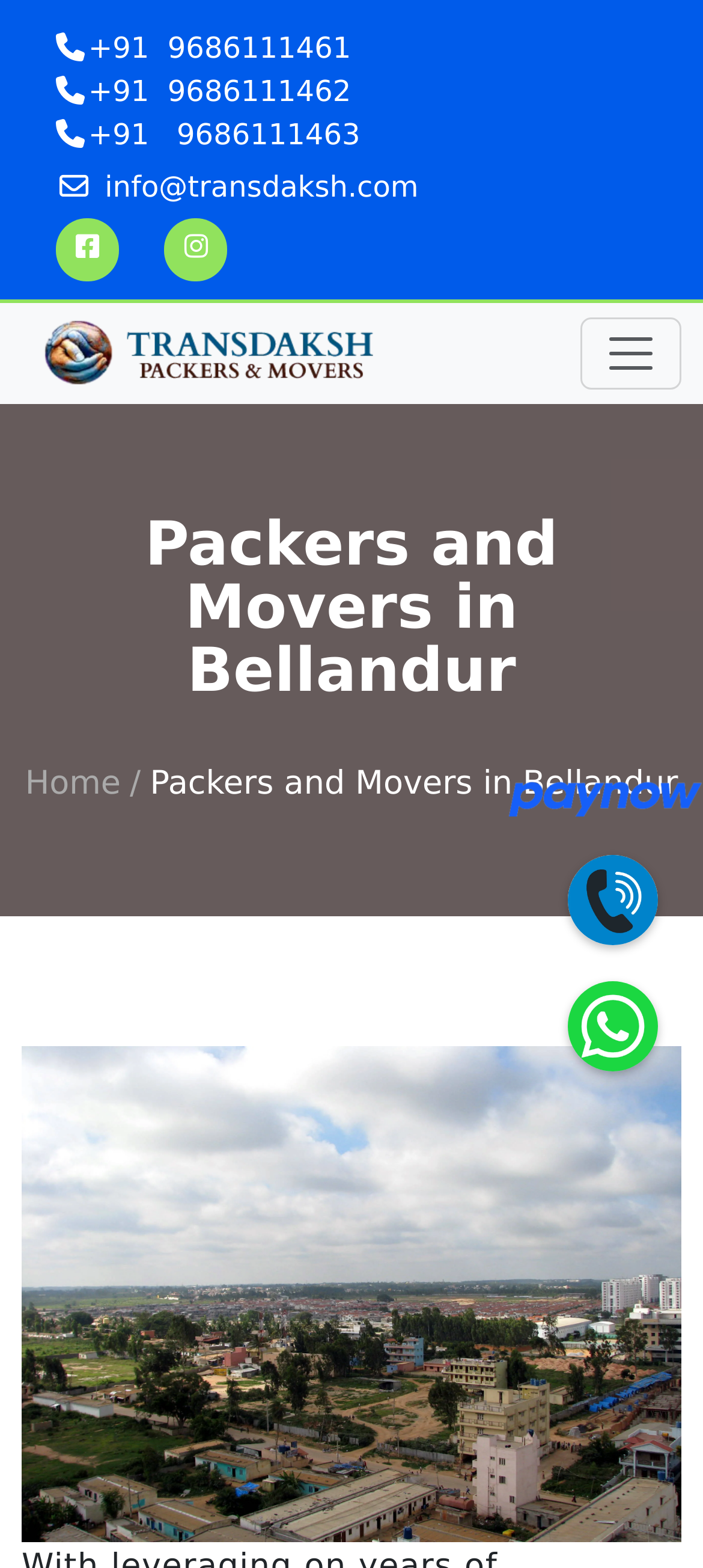Please determine the bounding box coordinates for the UI element described as: "alt="transdaksh"".

[0.056, 0.203, 0.544, 0.247]